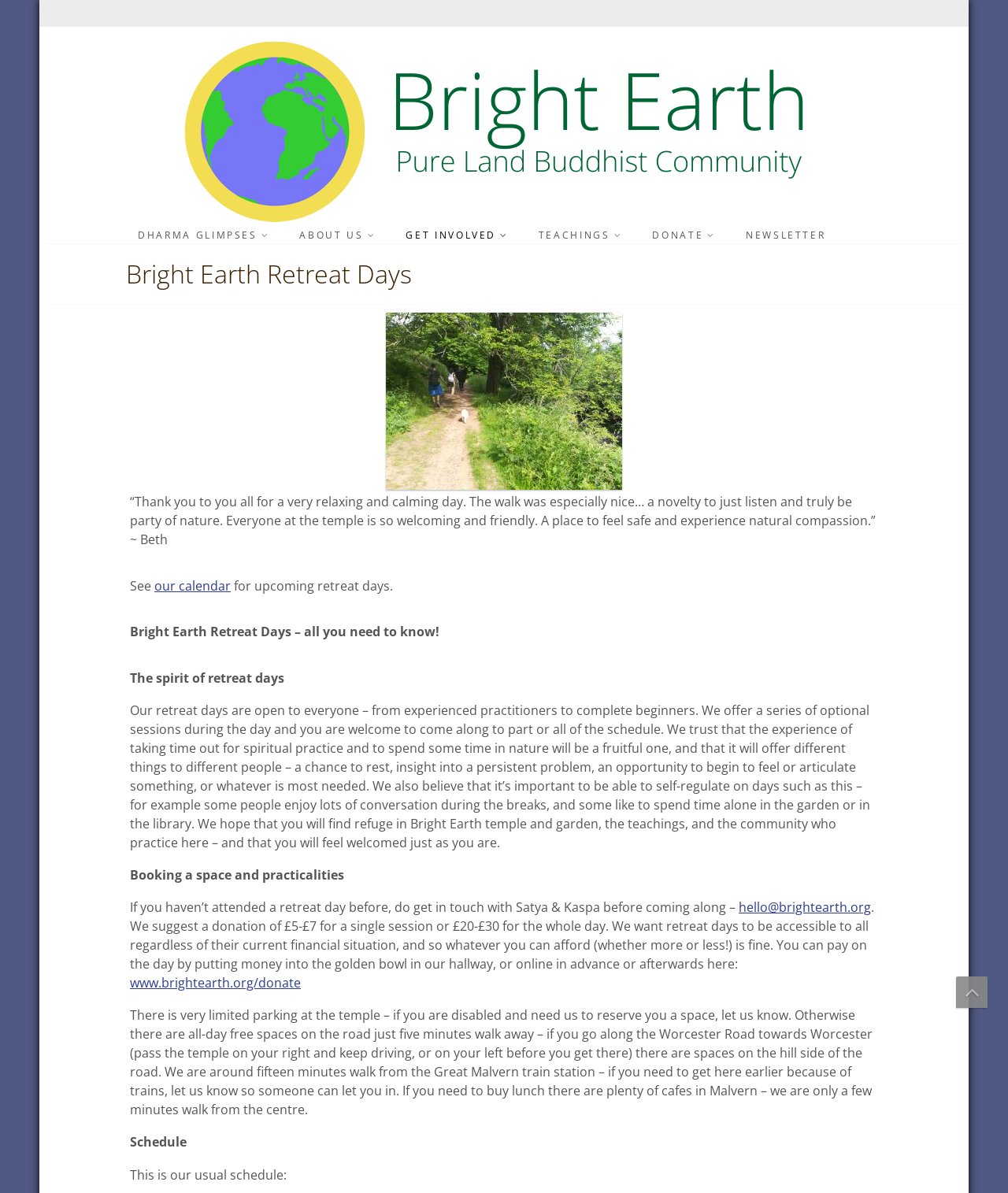Could you provide the bounding box coordinates for the portion of the screen to click to complete this instruction: "Learn more about Passenger Lifts"?

None